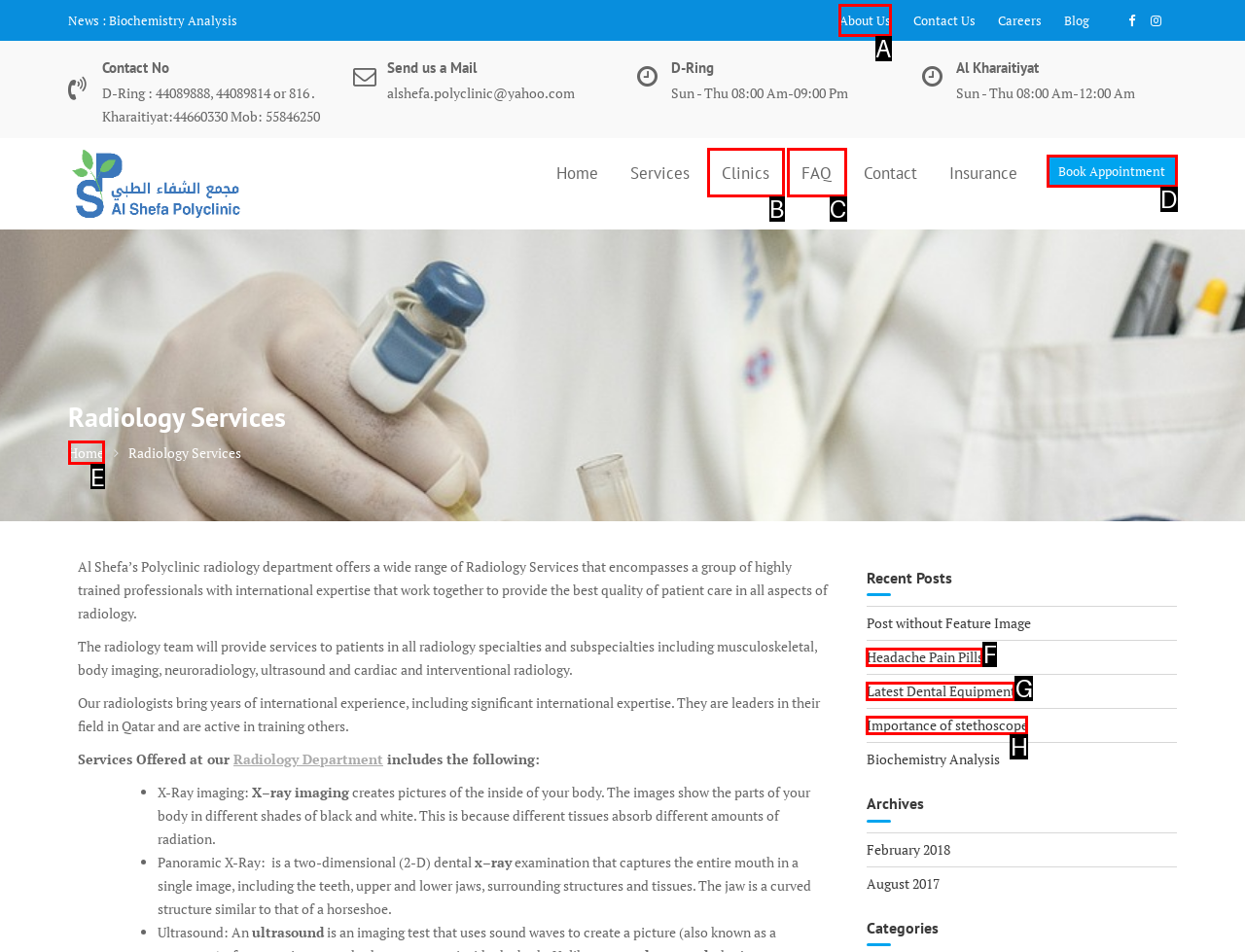Identify the letter of the option that should be selected to accomplish the following task: Visit About Us page. Provide the letter directly.

A